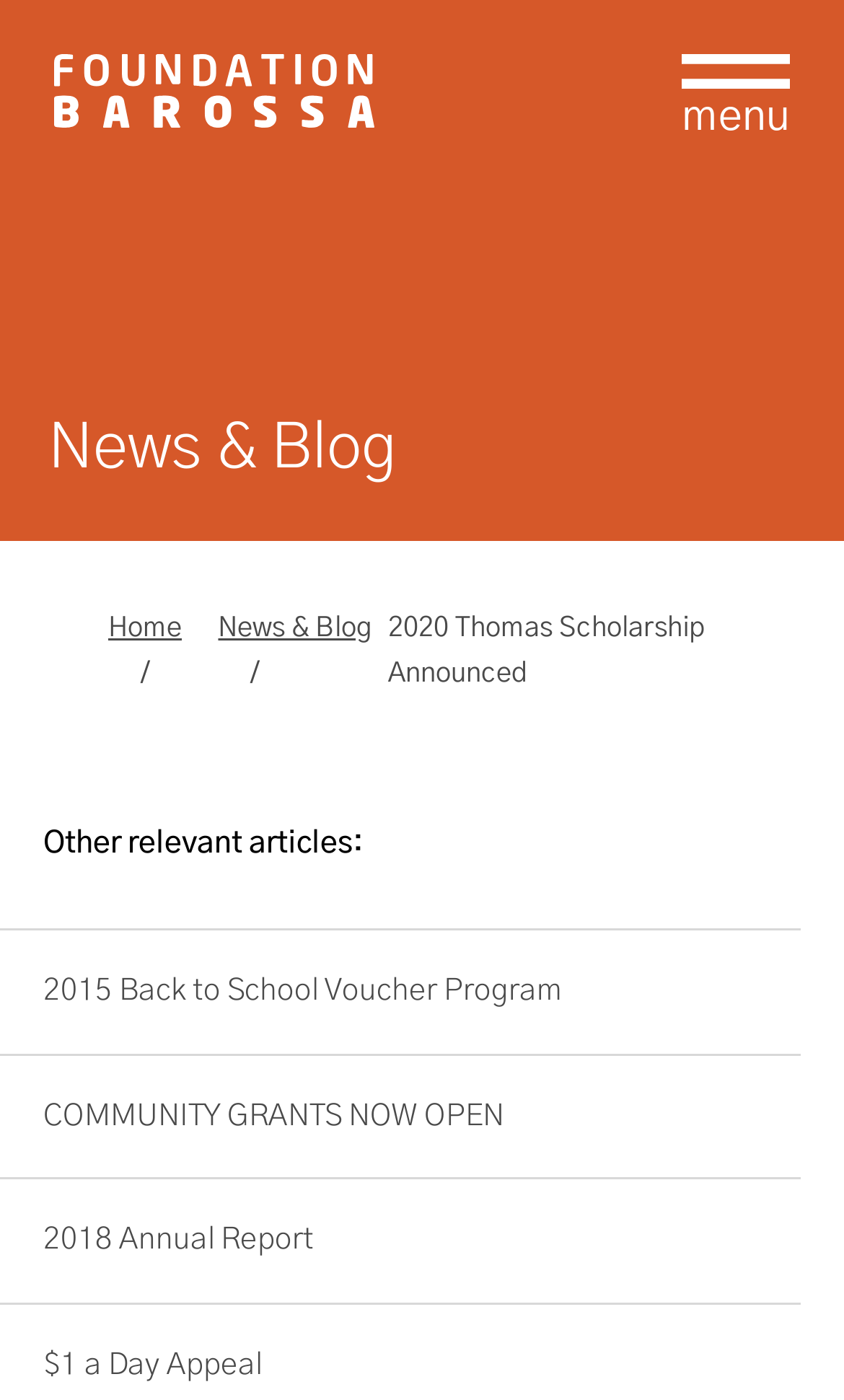Locate the bounding box coordinates of the element's region that should be clicked to carry out the following instruction: "read 2015 Back to School Voucher Program article". The coordinates need to be four float numbers between 0 and 1, i.e., [left, top, right, bottom].

[0.051, 0.663, 0.949, 0.752]